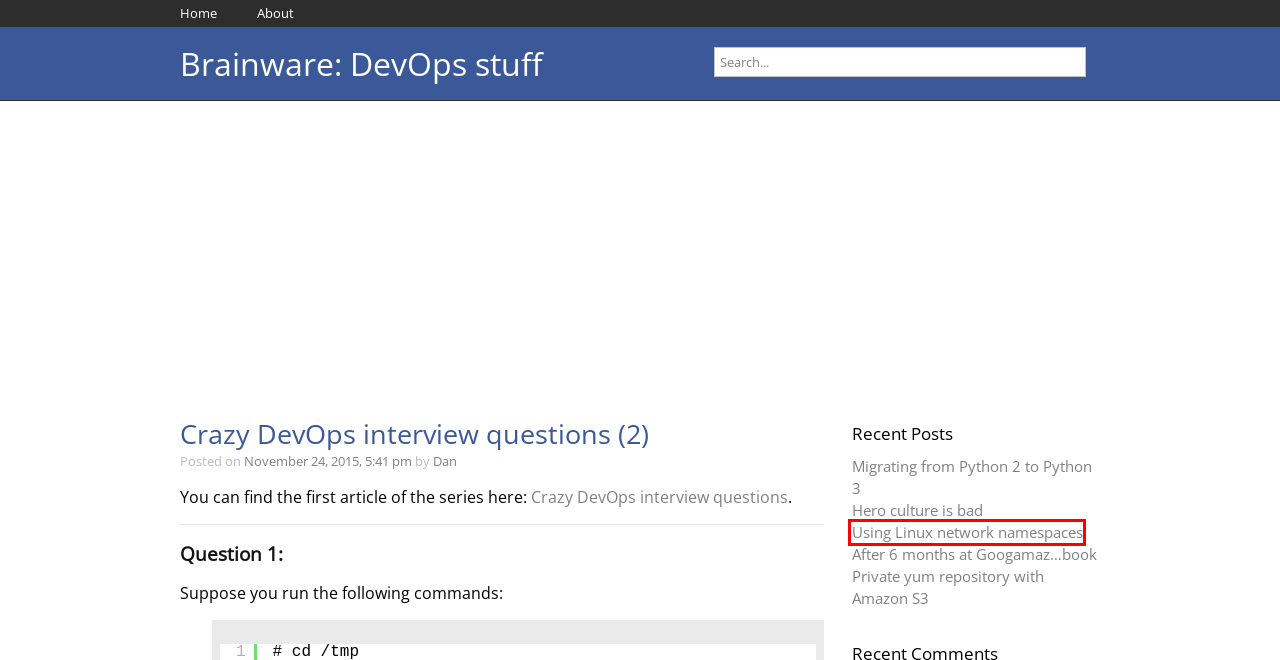You are given a screenshot of a webpage within which there is a red rectangle bounding box. Please choose the best webpage description that matches the new webpage after clicking the selected element in the bounding box. Here are the options:
A. December 2016 - Brainware: DevOps stuff
B. Using Linux network namespaces - Brainware: DevOps stuff
C. After 6 months at Googamaz...book - Brainware: DevOps stuff
D. Migrating from Python 2 to Python 3 - Brainware: DevOps stuff
E. Dan, Author at Brainware: DevOps stuff
F. Brainware: DevOps stuff - Some thoughts from the DevOps world
G. About - Brainware: DevOps stuff
H. Private yum repository with Amazon S3 - Brainware: DevOps stuff

B